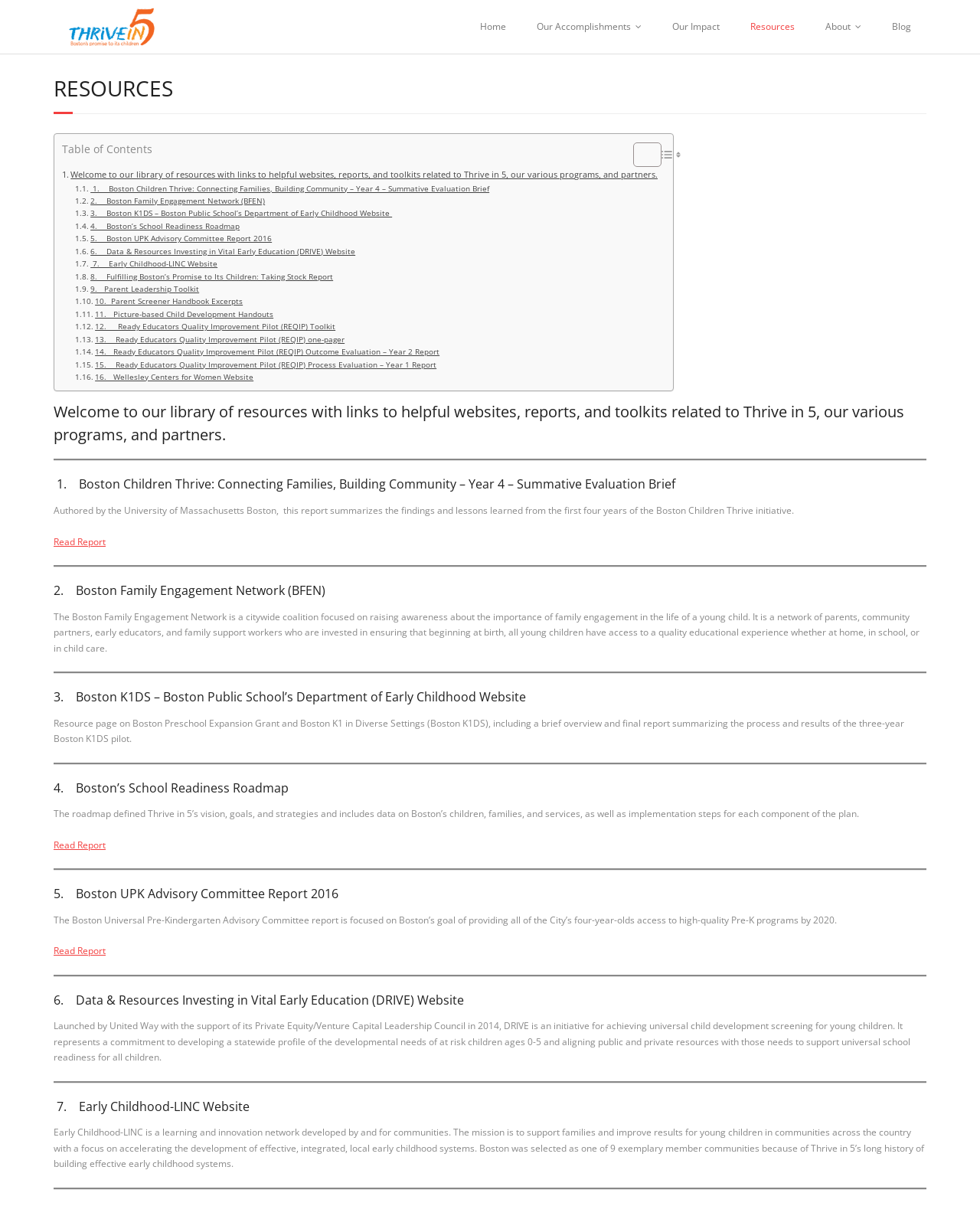Show the bounding box coordinates of the region that should be clicked to follow the instruction: "Toggle the table of contents."

[0.635, 0.118, 0.671, 0.139]